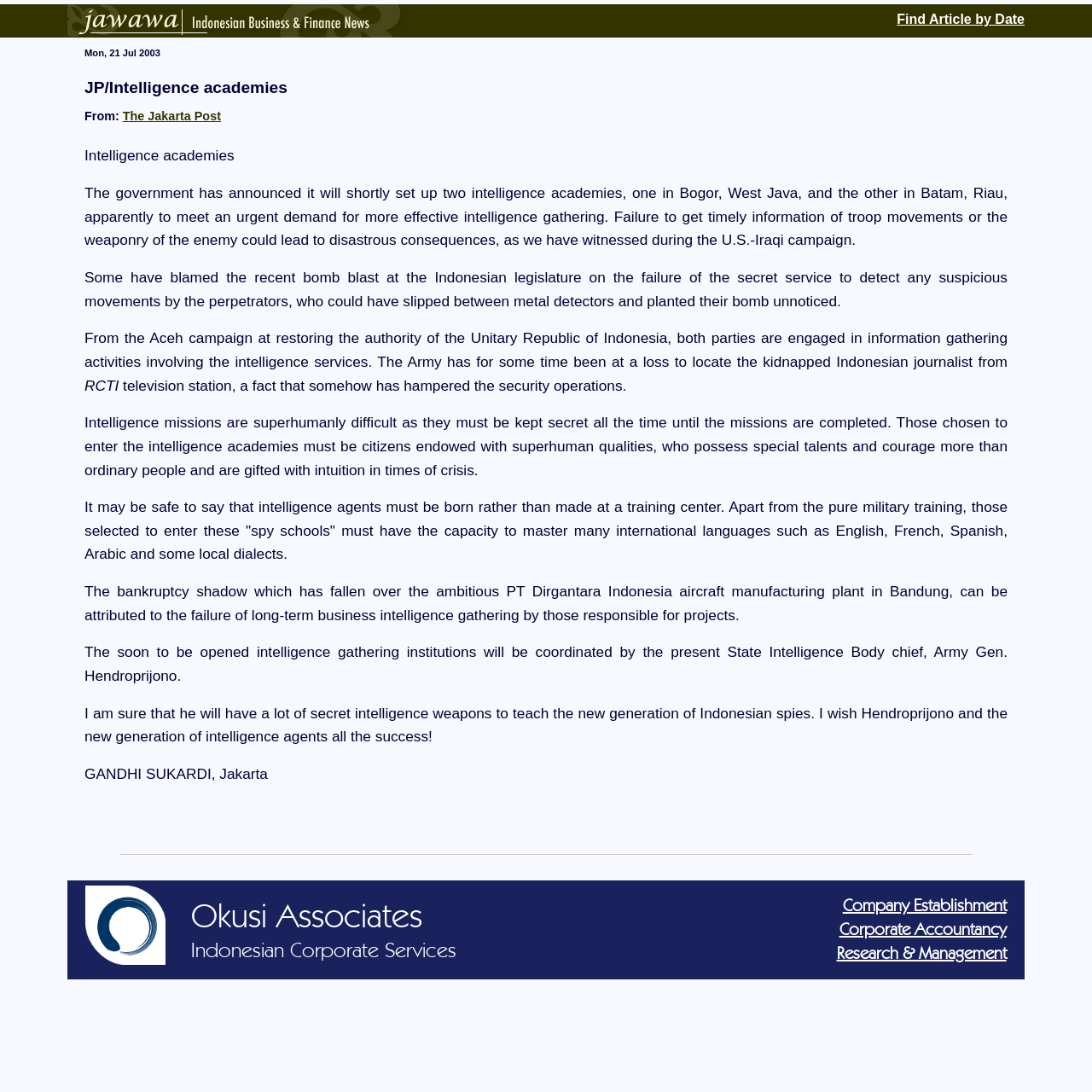Look at the image and give a detailed response to the following question: Who will coordinate the intelligence gathering institutions?

I found the answer by reading the article text which states 'The soon to be opened intelligence gathering institutions will be coordinated by the present State Intelligence Body chief, Army Gen. Hendroprijono'.